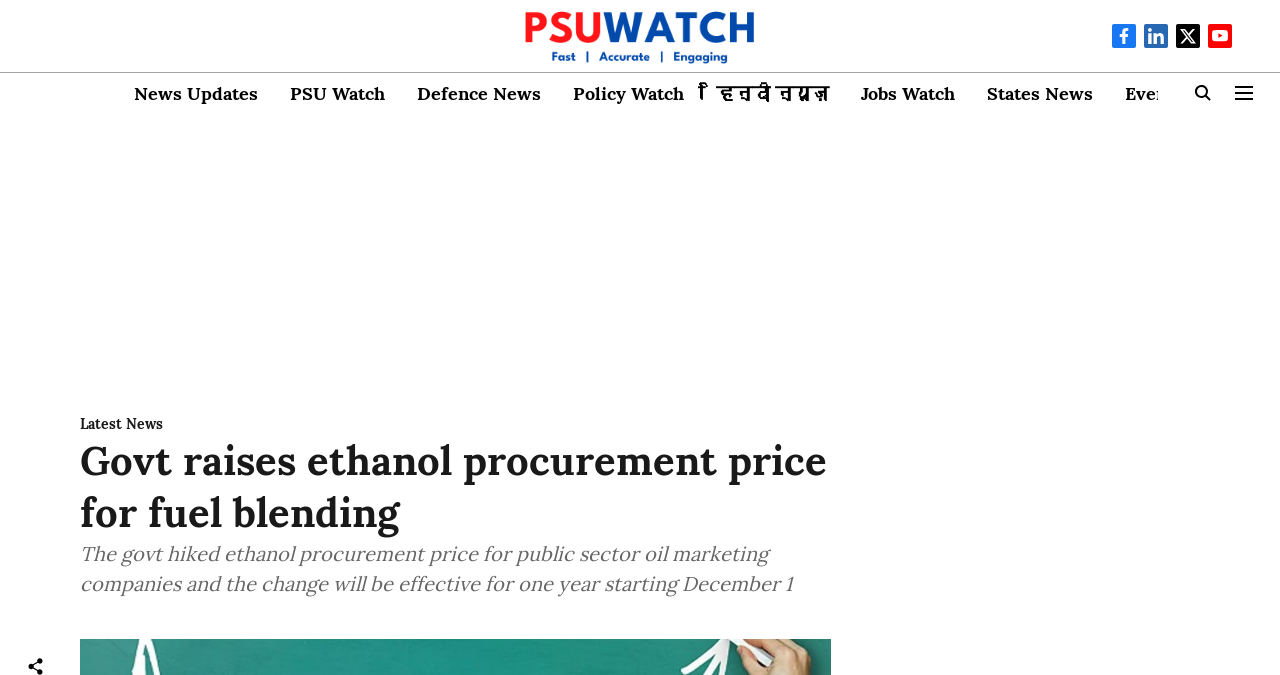Describe the webpage meticulously, covering all significant aspects.

The webpage appears to be a news article page. At the top left, there is a logo image. To the right of the logo, there are five small images, likely representing social media icons or other links. Below these icons, there is a horizontal menu with eight links, including "News Updates", "PSU Watch", "Defence News", and others.

On the left side of the page, there is a section with a heading "Latest News". Below this heading, there is a main news article with a title "Govt raises ethanol procurement price for fuel blending". The article's content is a short paragraph describing the government's decision to hike ethanol procurement price for public sector oil marketing companies.

There are two small images at the top right corner of the page, but their purpose is unclear. Overall, the webpage has a simple layout with a focus on presenting news articles and related links.